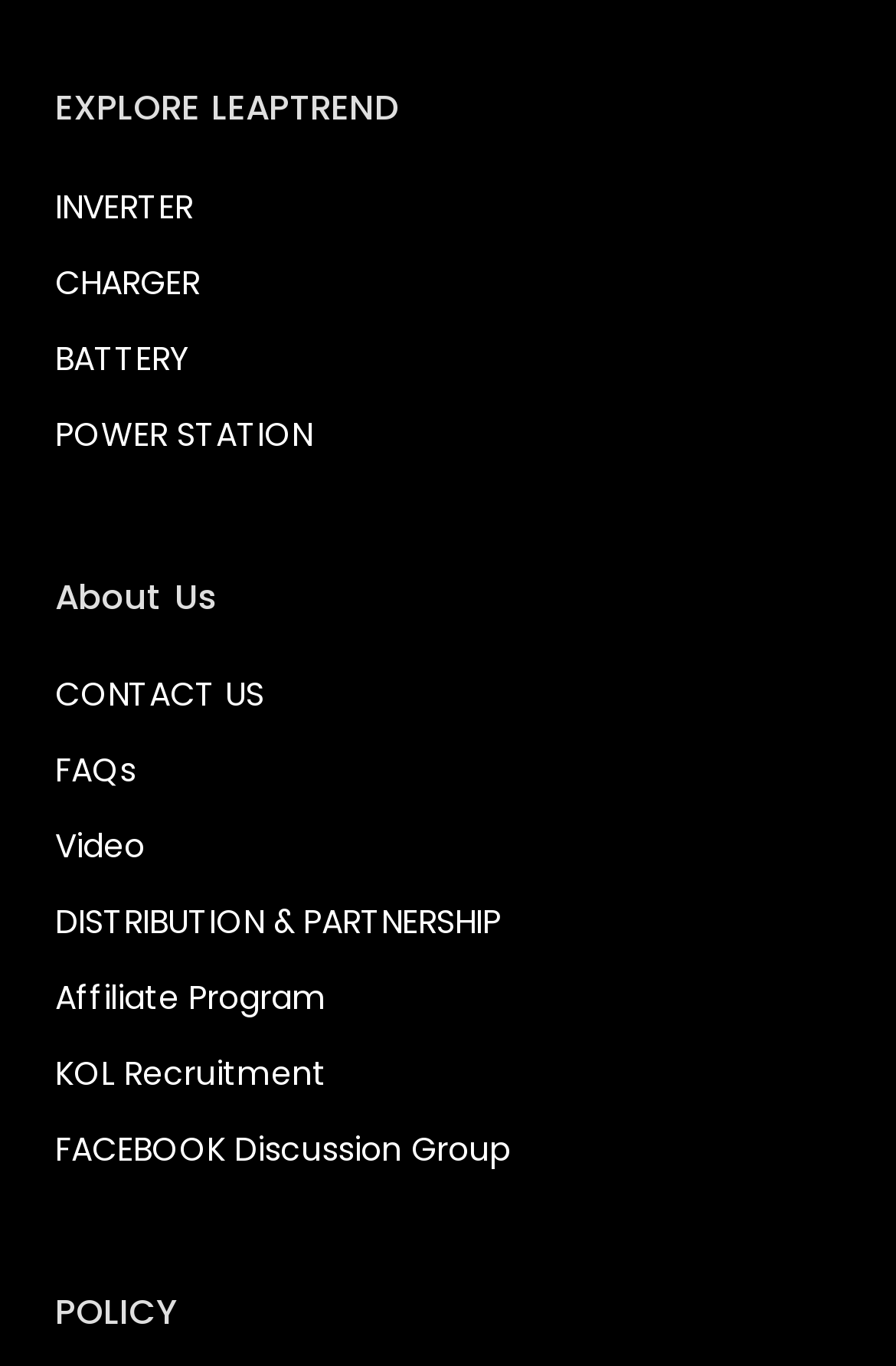Using the format (top-left x, top-left y, bottom-right x, bottom-right y), provide the bounding box coordinates for the described UI element. All values should be floating point numbers between 0 and 1: INVERTER

[0.062, 0.134, 0.938, 0.169]